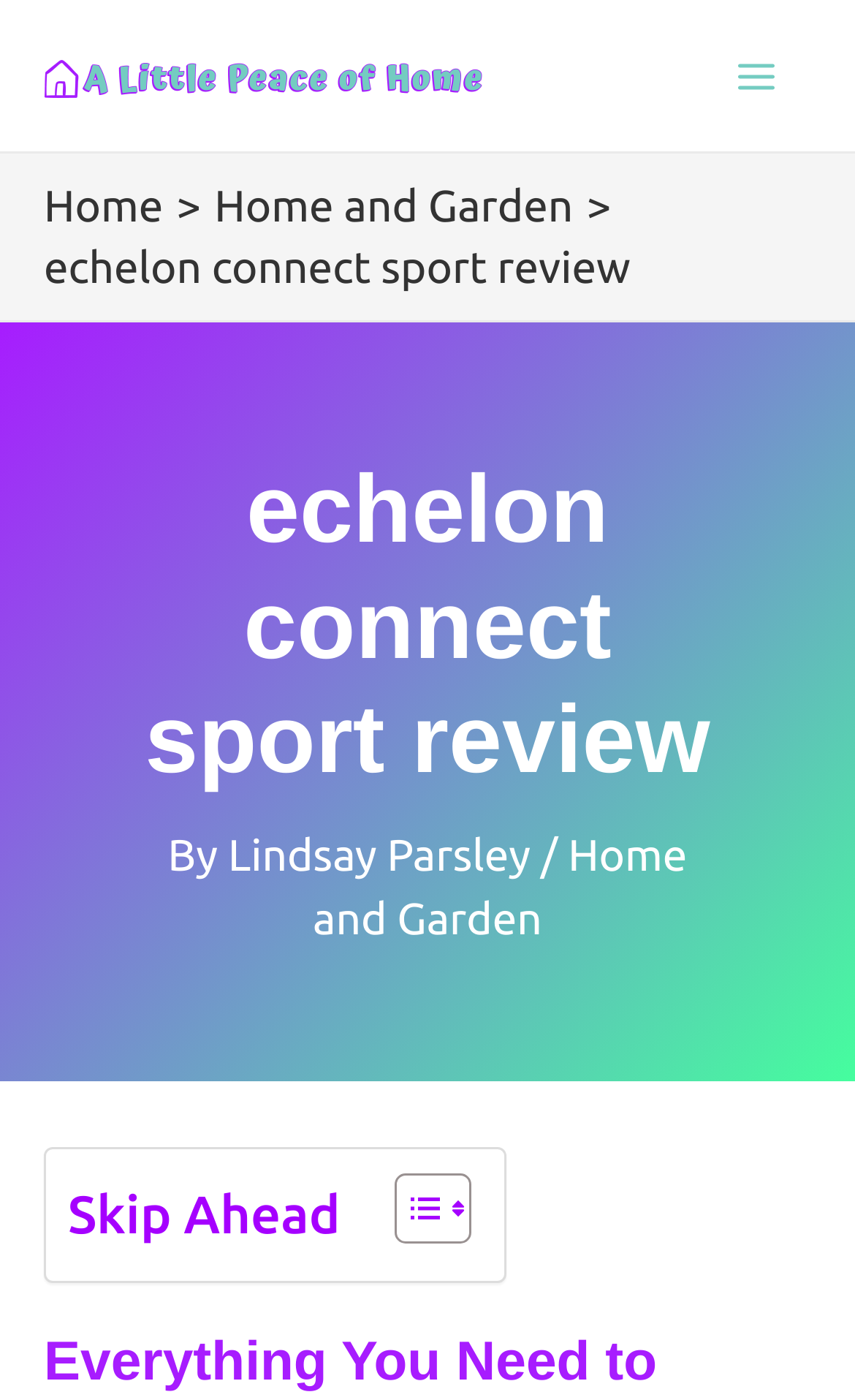Please specify the bounding box coordinates in the format (top-left x, top-left y, bottom-right x, bottom-right y), with values ranging from 0 to 1. Identify the bounding box for the UI component described as follows: Main Menu

[0.82, 0.015, 0.949, 0.093]